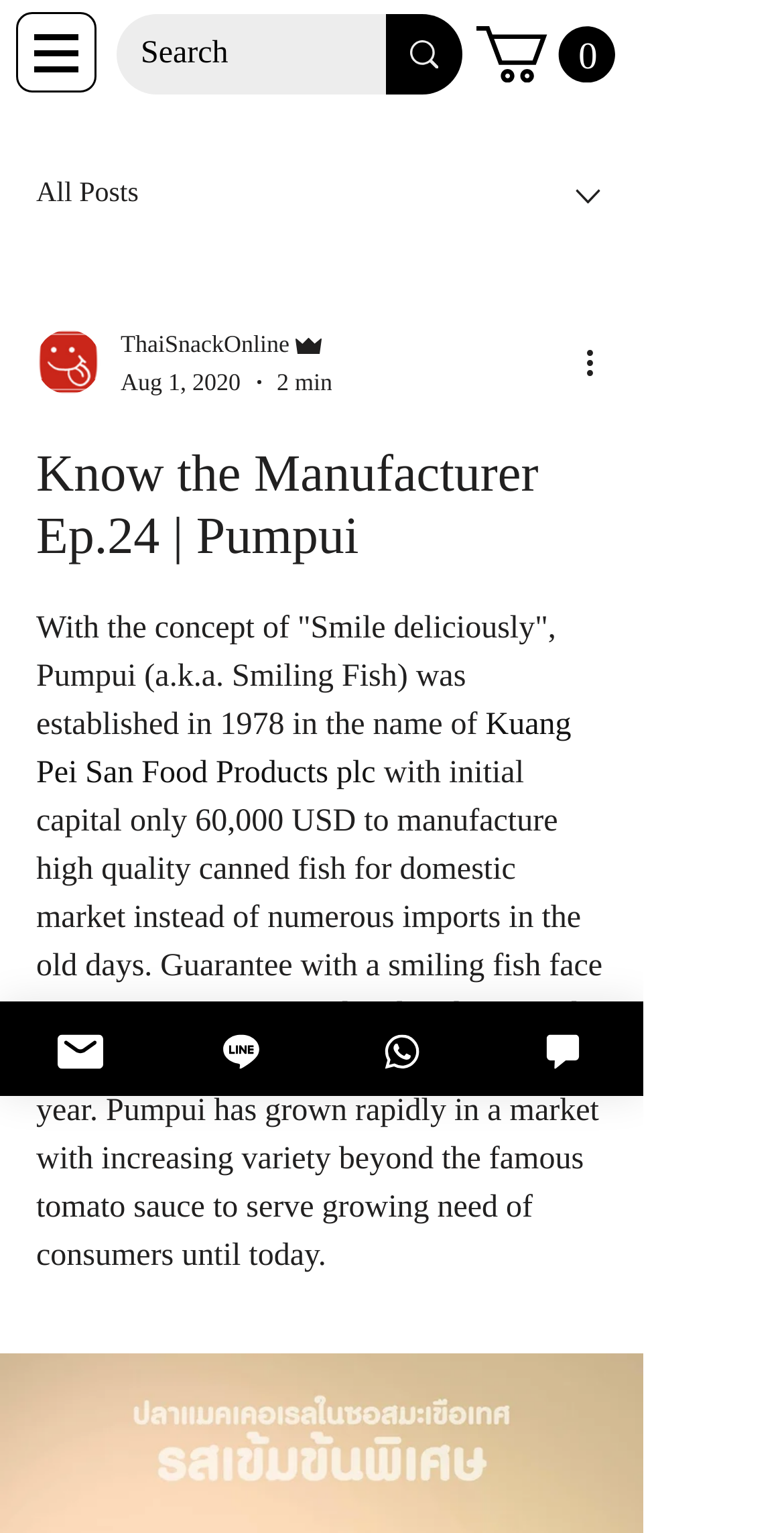Please determine the headline of the webpage and provide its content.

Know the Manufacturer Ep.24 | Pumpui